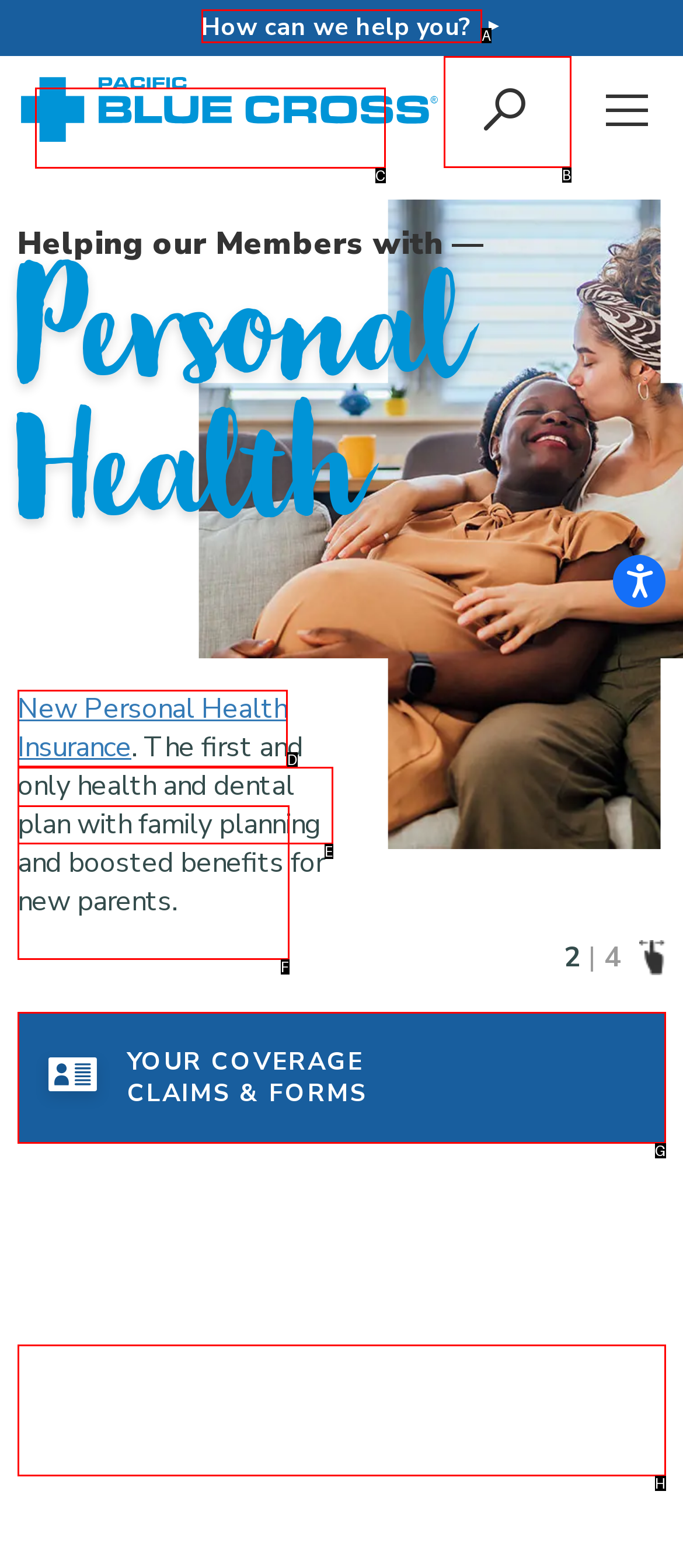Select the correct HTML element to complete the following task: Search website
Provide the letter of the choice directly from the given options.

B